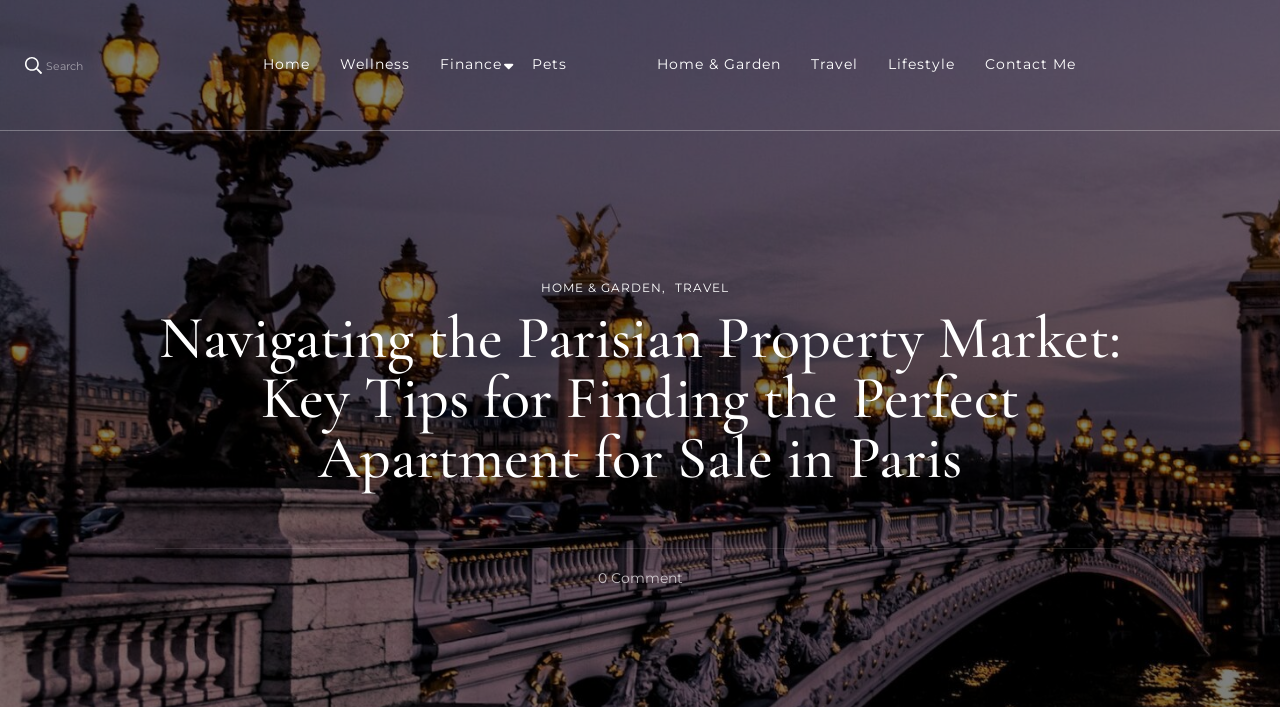Determine the main text heading of the webpage and provide its content.

Navigating the Parisian Property Market: Key Tips for Finding the Perfect Apartment for Sale in Paris